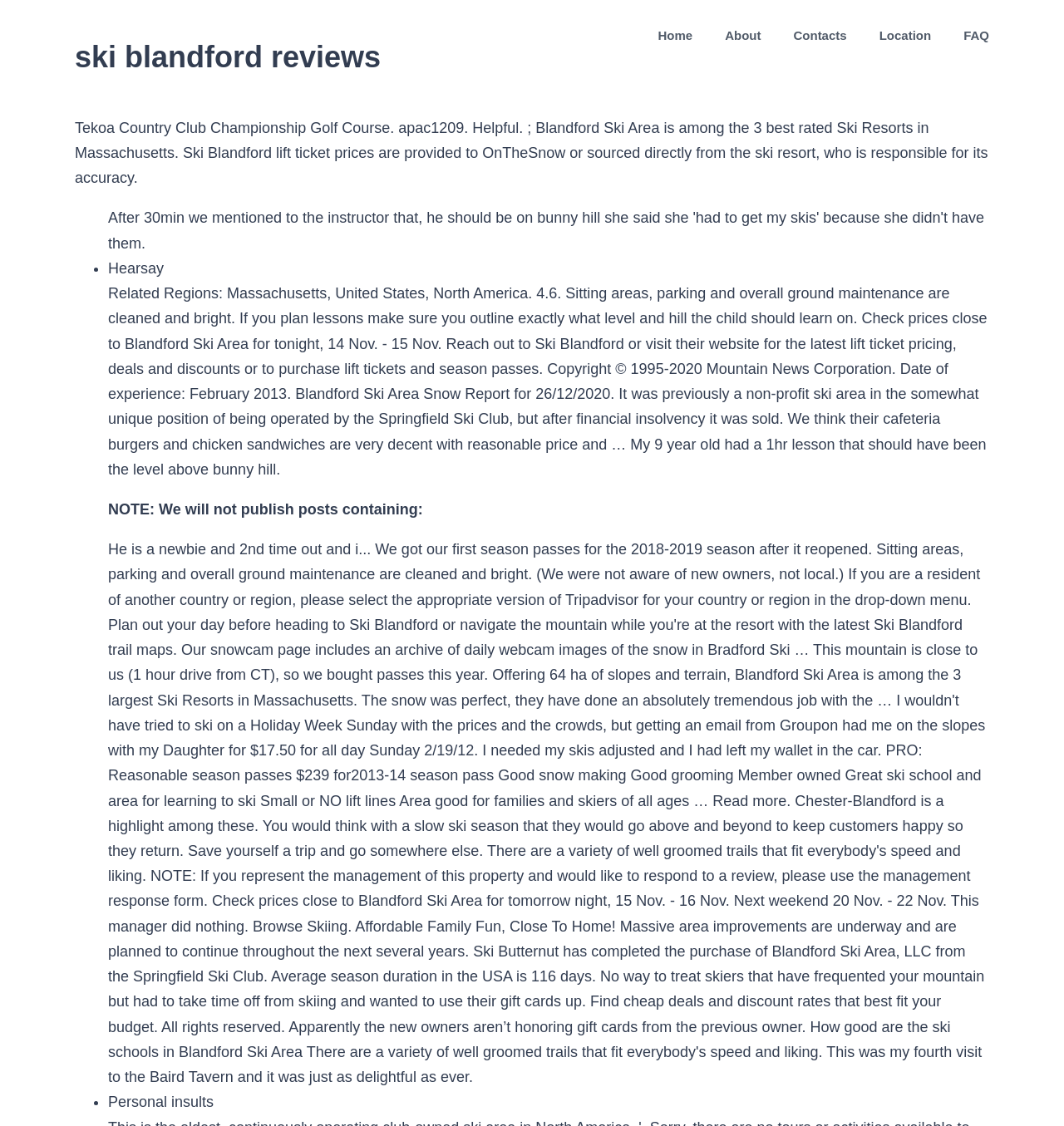Extract the main heading from the webpage content.

ski blandford reviews